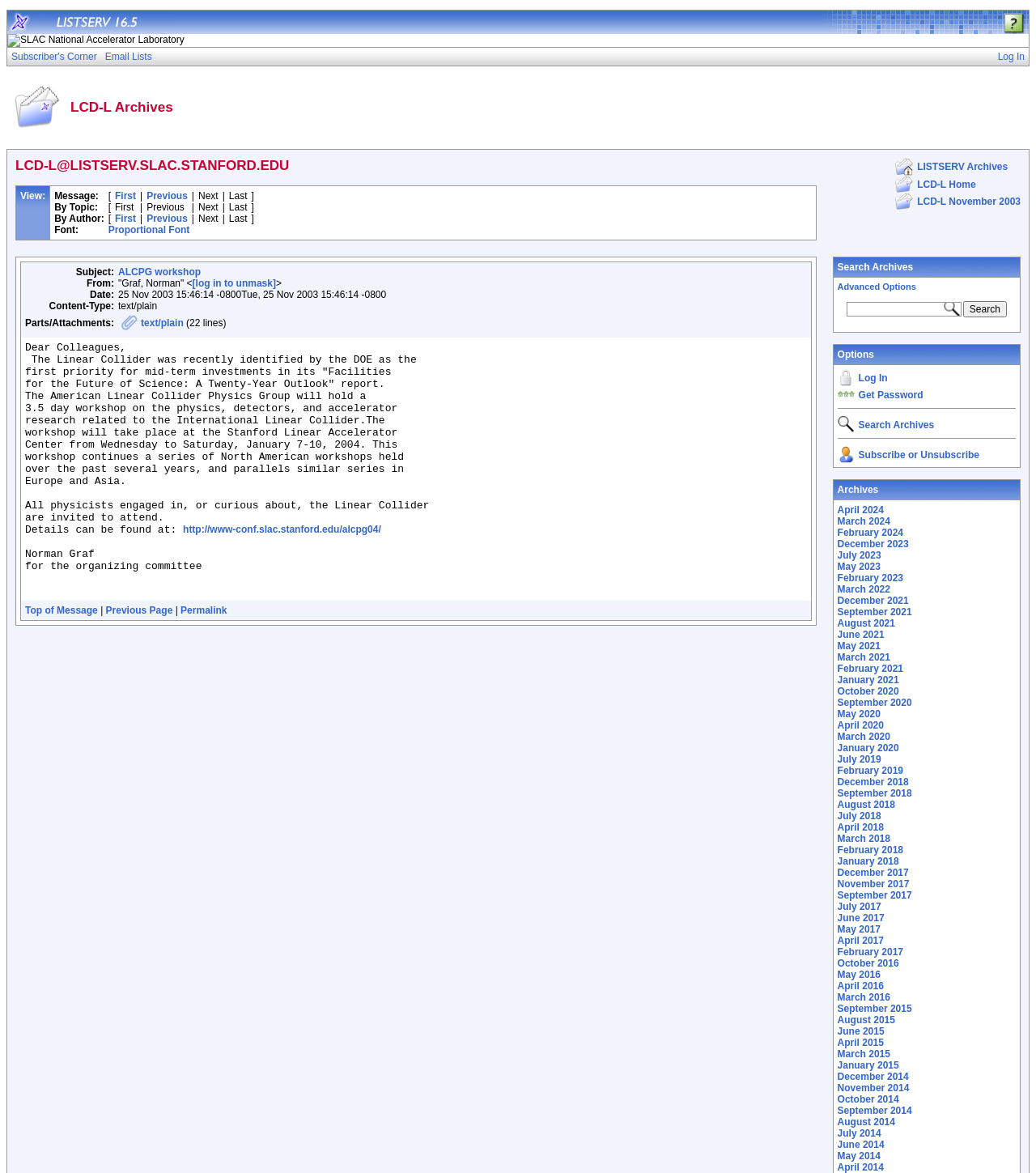Given the element description alt="LISTSERV 16.5" title="LISTSERV 16.5", identify the bounding box coordinates for the UI element on the webpage screenshot. The format should be (top-left x, top-left y, bottom-right x, bottom-right y), with values between 0 and 1.

[0.03, 0.021, 0.167, 0.031]